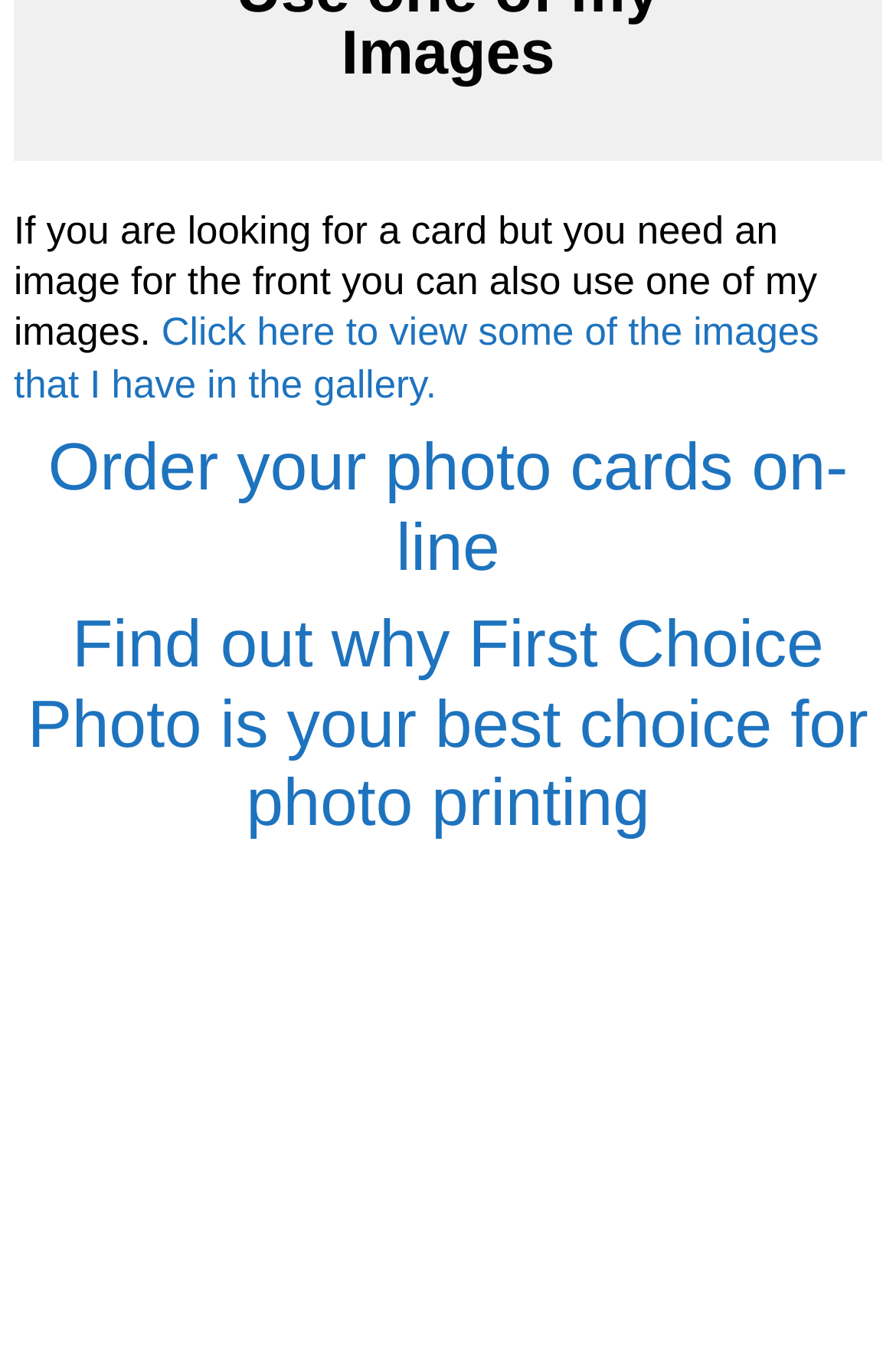Please provide a short answer using a single word or phrase for the question:
What is the location of First Choice Photo?

Lethbridge